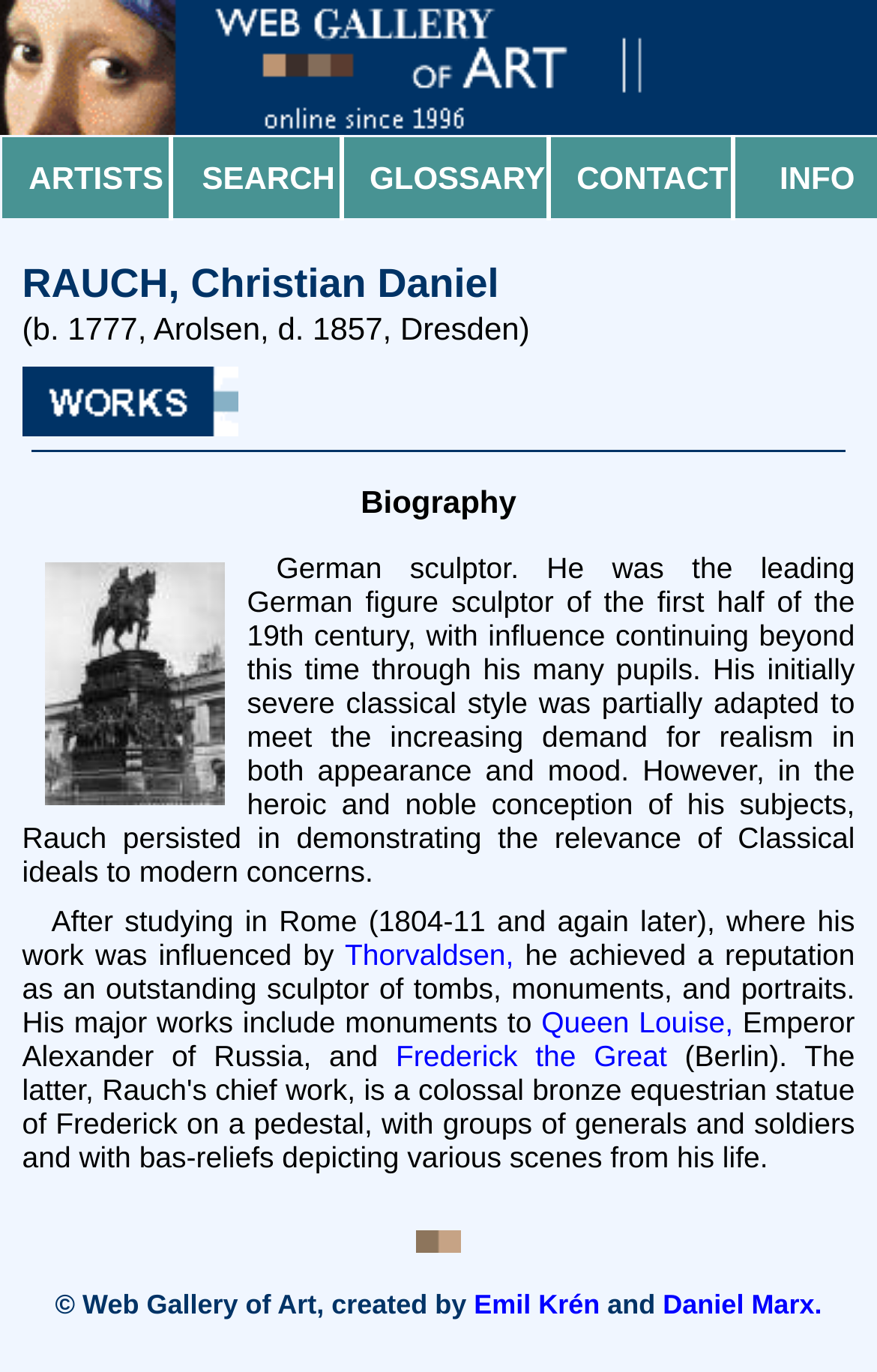Please find the bounding box coordinates of the element that needs to be clicked to perform the following instruction: "Search for artists". The bounding box coordinates should be four float numbers between 0 and 1, represented as [left, top, right, bottom].

[0.003, 0.1, 0.216, 0.159]